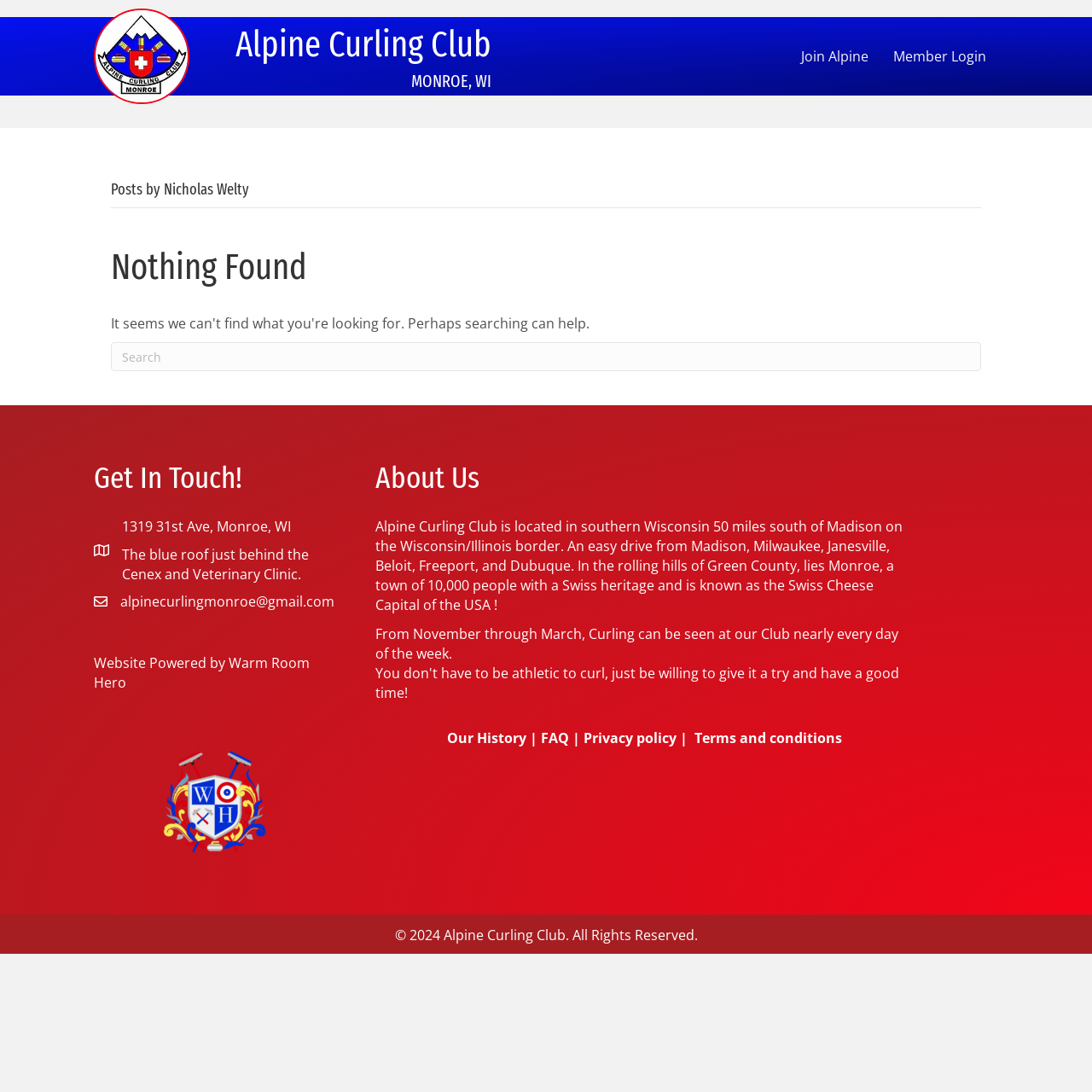Please determine the bounding box coordinates of the element's region to click for the following instruction: "Click Alpine Curling Club".

[0.215, 0.021, 0.45, 0.06]